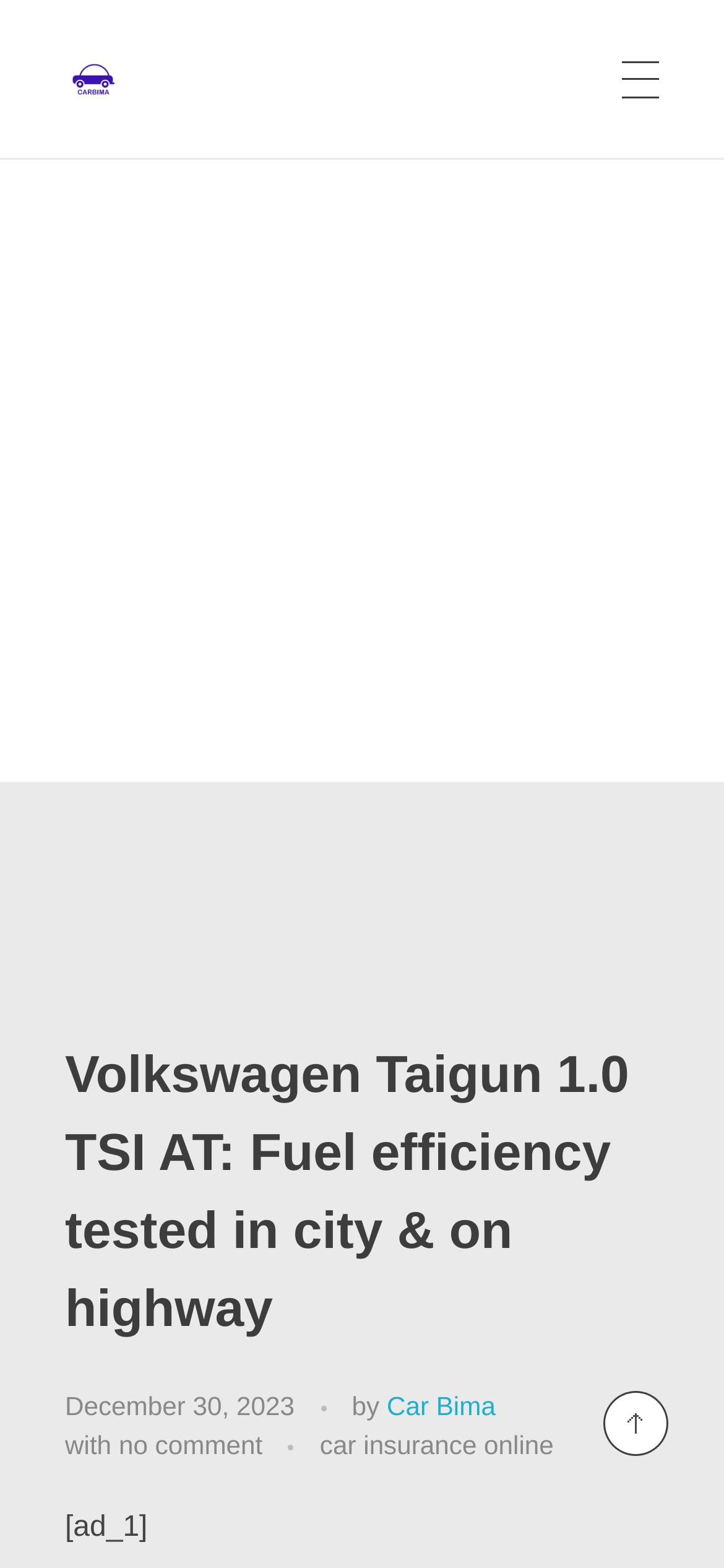Provide a one-word or short-phrase answer to the question:
How many comments are there on the article?

no comment